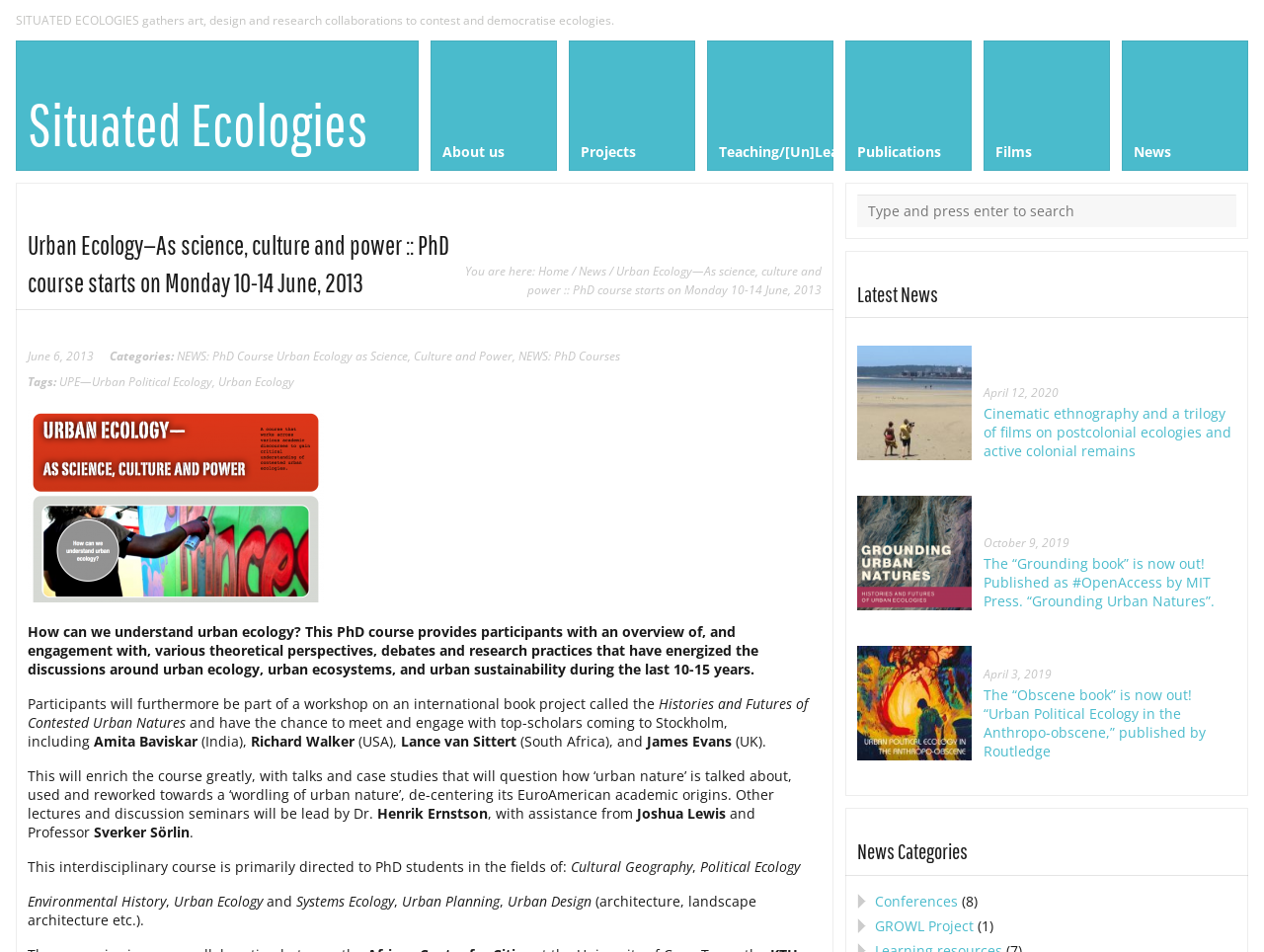What is the purpose of the search bar?
Refer to the image and provide a detailed answer to the question.

The search bar is located at the top right corner of the webpage, and its purpose is to allow users to search the website for specific content or keywords.